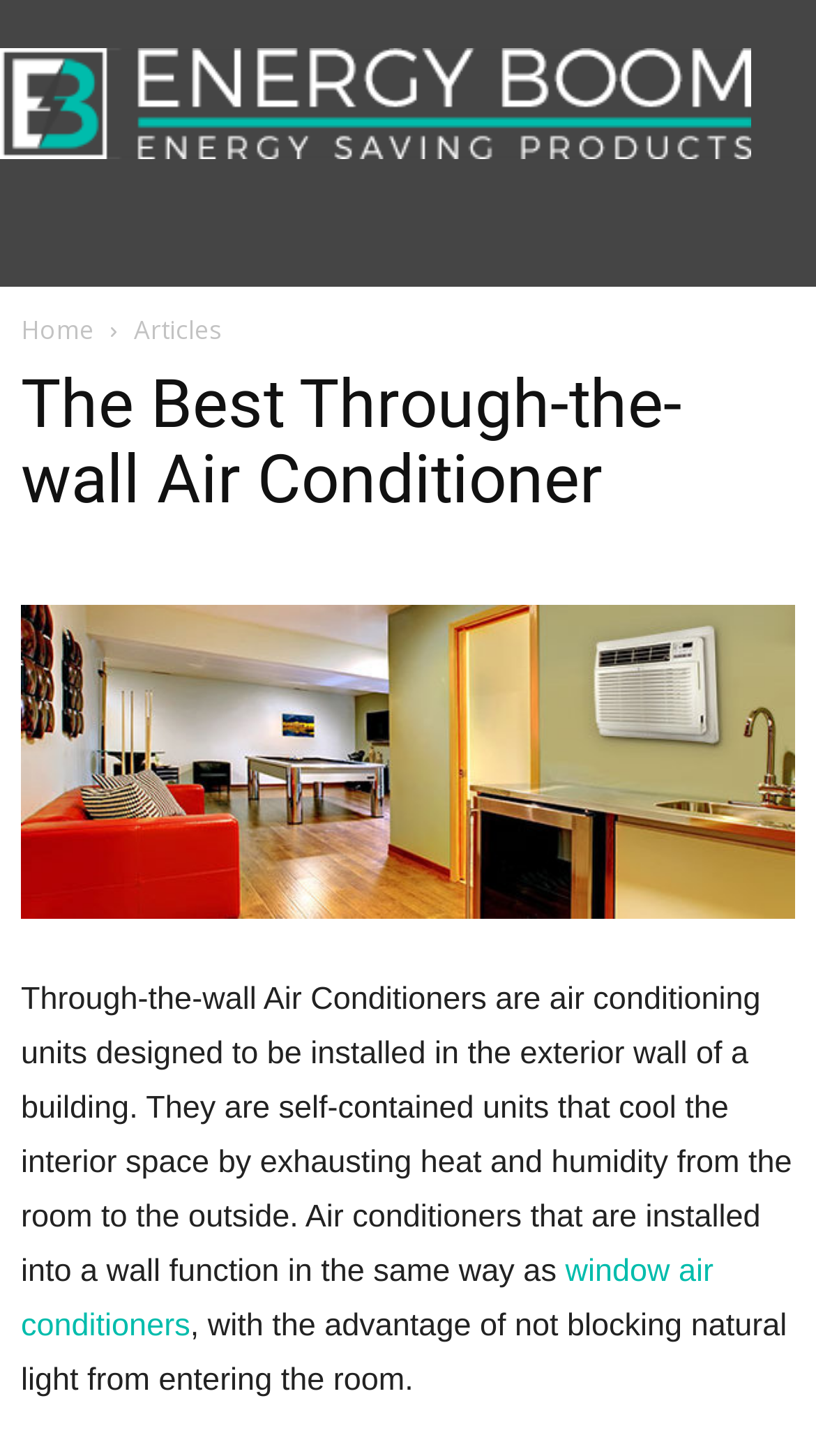Please provide a detailed answer to the question below by examining the image:
What is the relationship between through-the-wall air conditioners and window air conditioners?

According to the webpage content, through-the-wall air conditioners function in the same way as window air conditioners, but with the advantage of not blocking natural light.